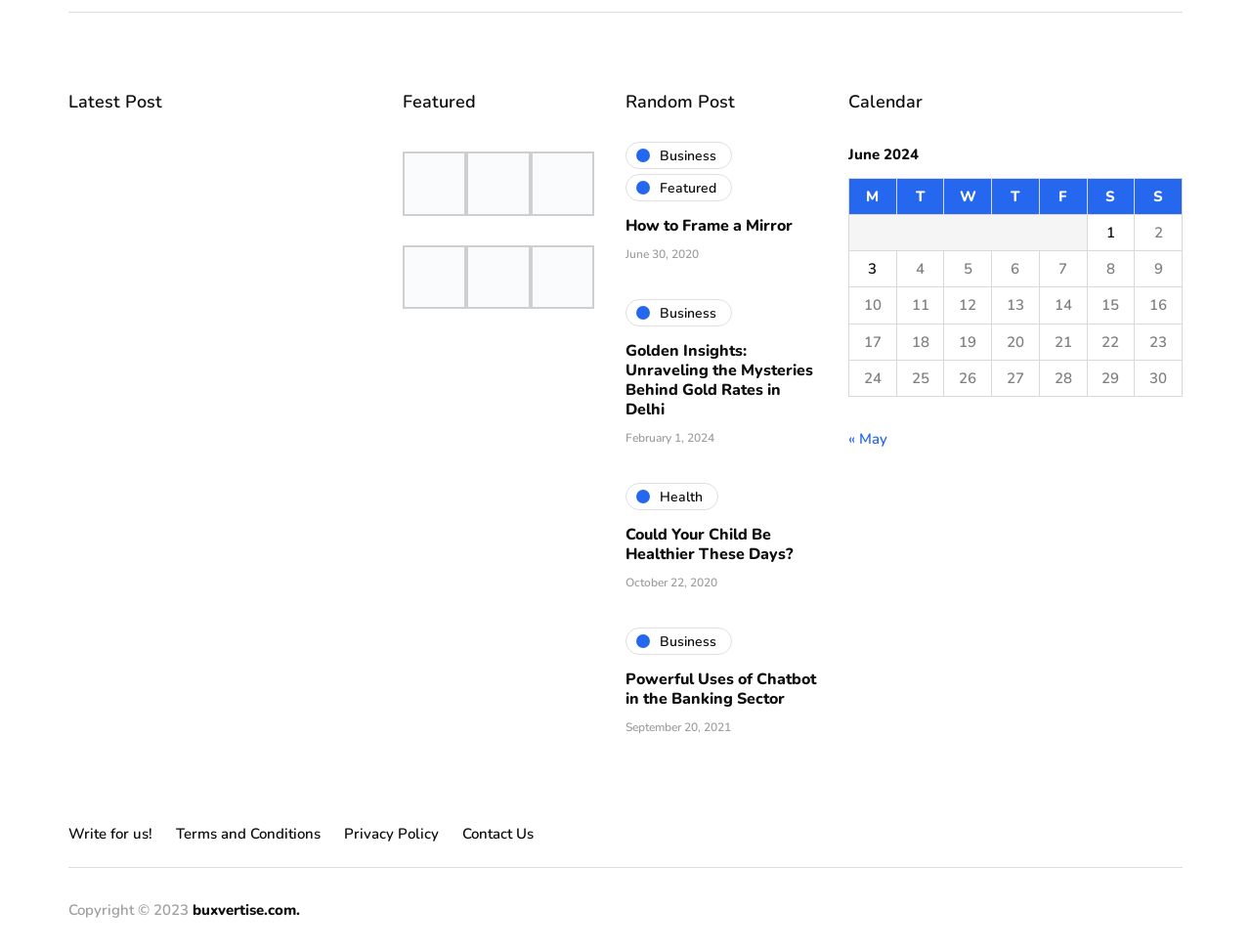Locate the bounding box coordinates of the element to click to perform the following action: 'Check the calendar for June 2024'. The coordinates should be given as four float values between 0 and 1, in the form of [left, top, right, bottom].

[0.678, 0.149, 0.945, 0.417]